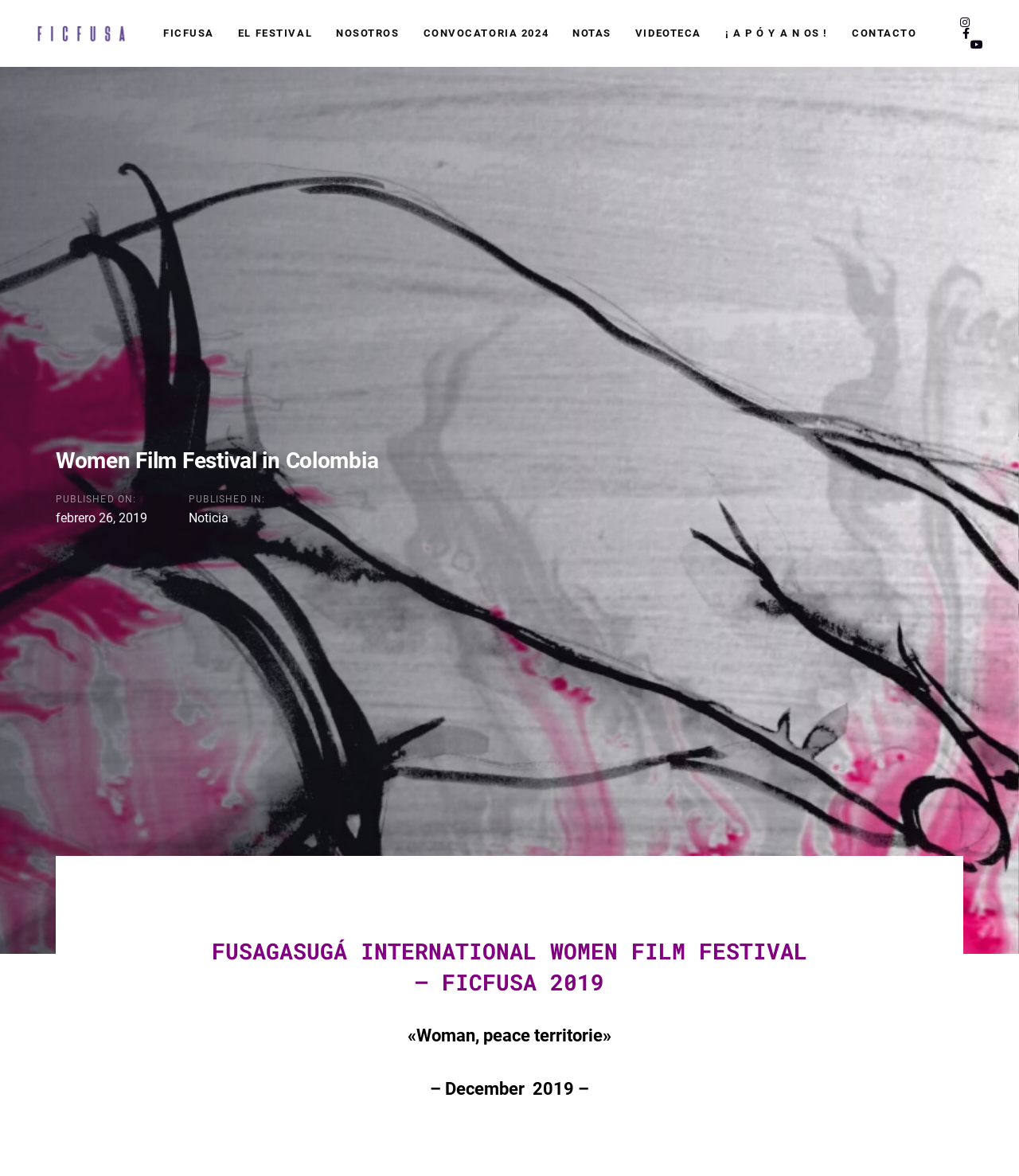What is the category of the published article?
Please provide an in-depth and detailed response to the question.

The category of the published article can be found in the section below the main heading, where it says 'PUBLISHED IN:' followed by the category 'Noticia', which is also a link.